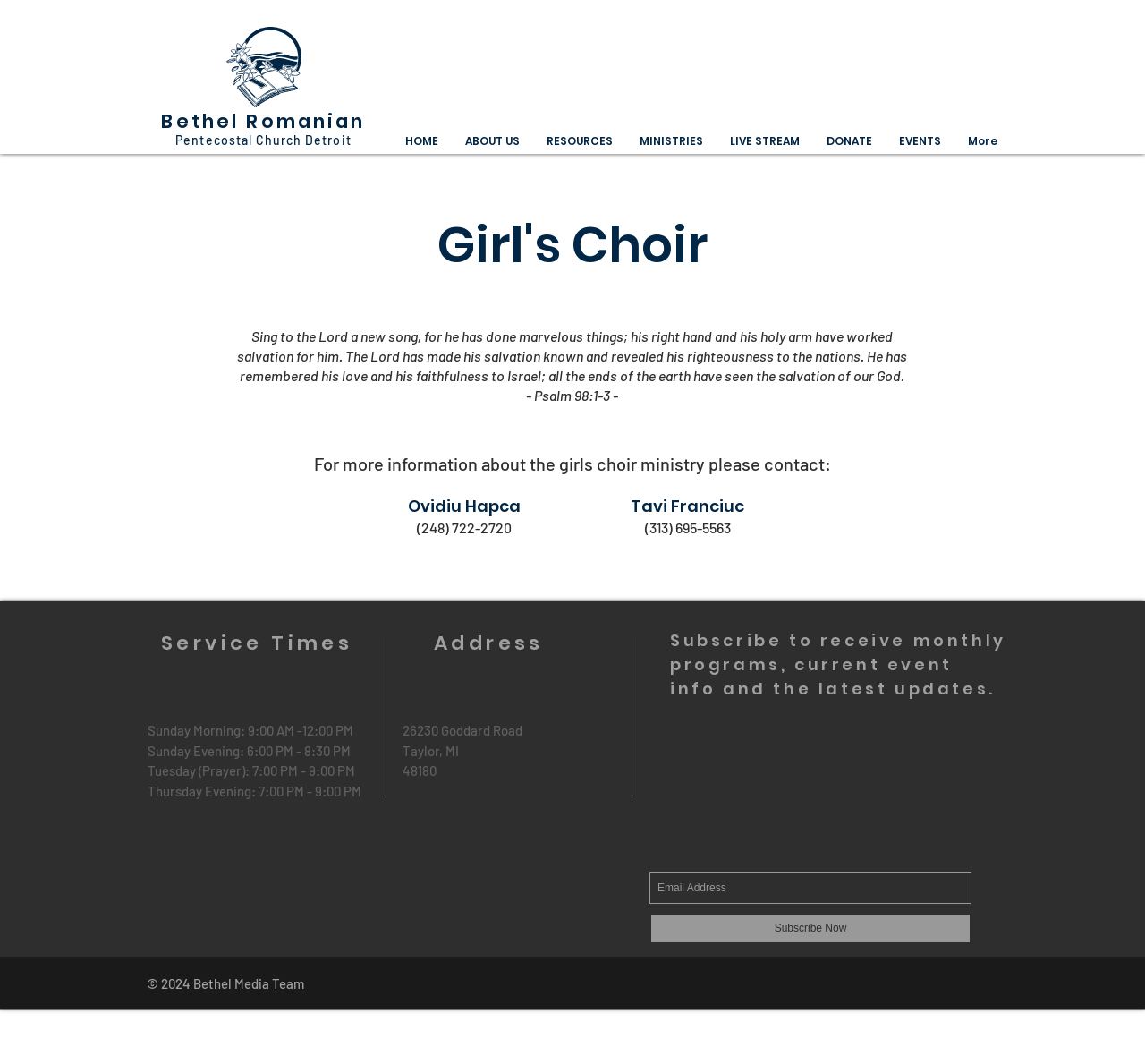Using the provided element description: "aria-label="Email Address" name="email" placeholder="Email Address"", identify the bounding box coordinates. The coordinates should be four floats between 0 and 1 in the order [left, top, right, bottom].

[0.567, 0.82, 0.848, 0.849]